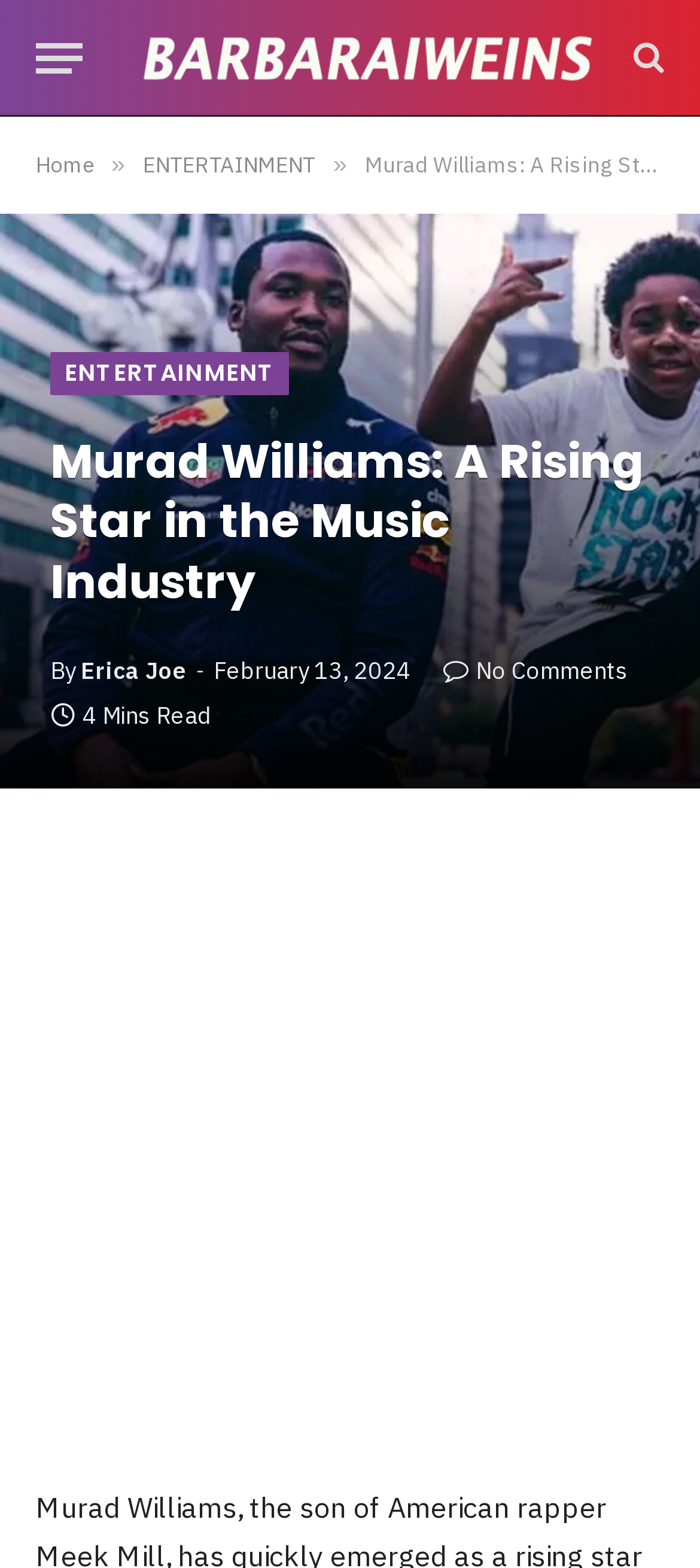How many comments does the article have?
Please elaborate on the answer to the question with detailed information.

The answer can be found by looking at the link element ' No Comments' which indicates that the article has no comments.